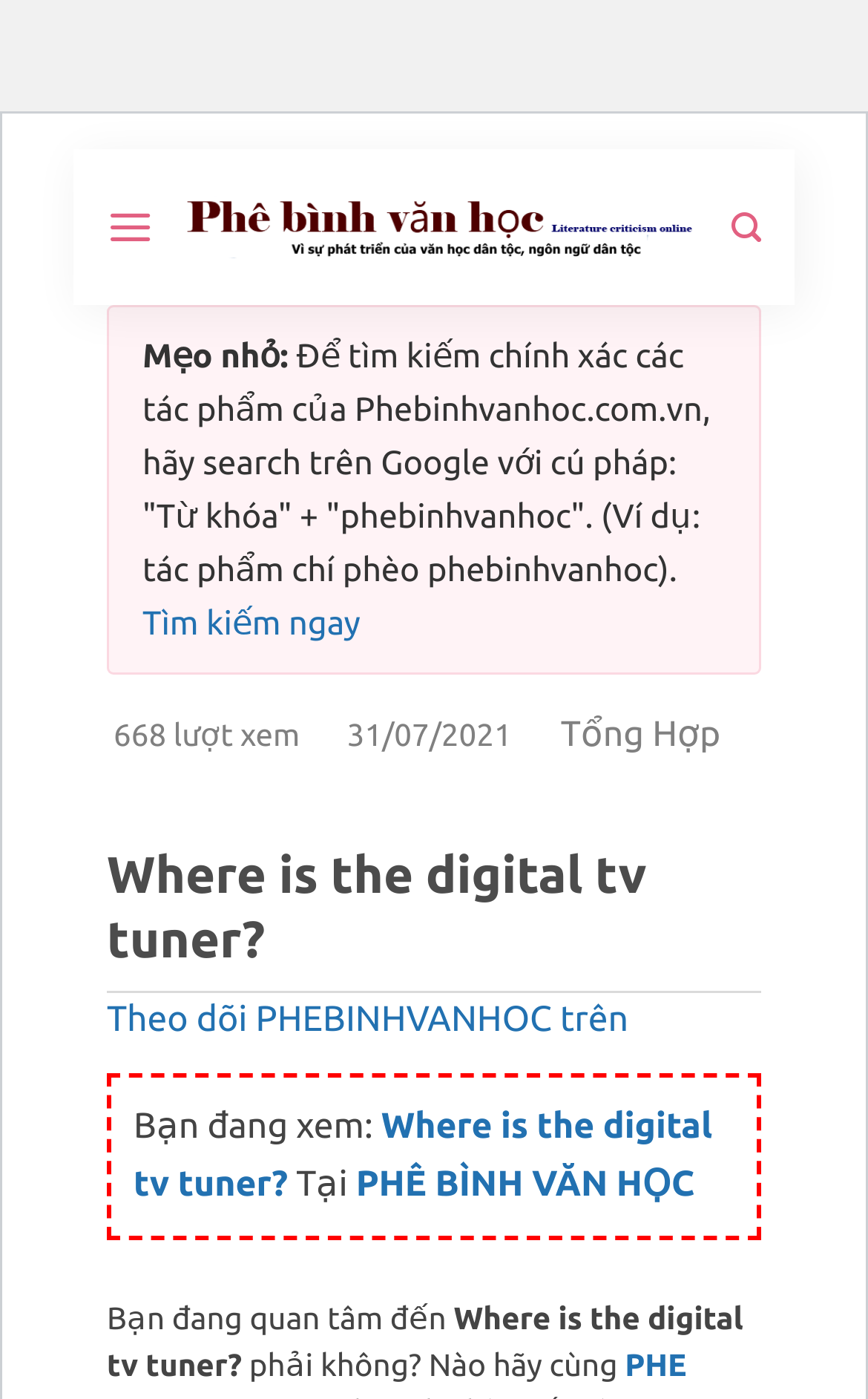What is the category of the current article?
Examine the image and give a concise answer in one word or a short phrase.

Tổng Hợp